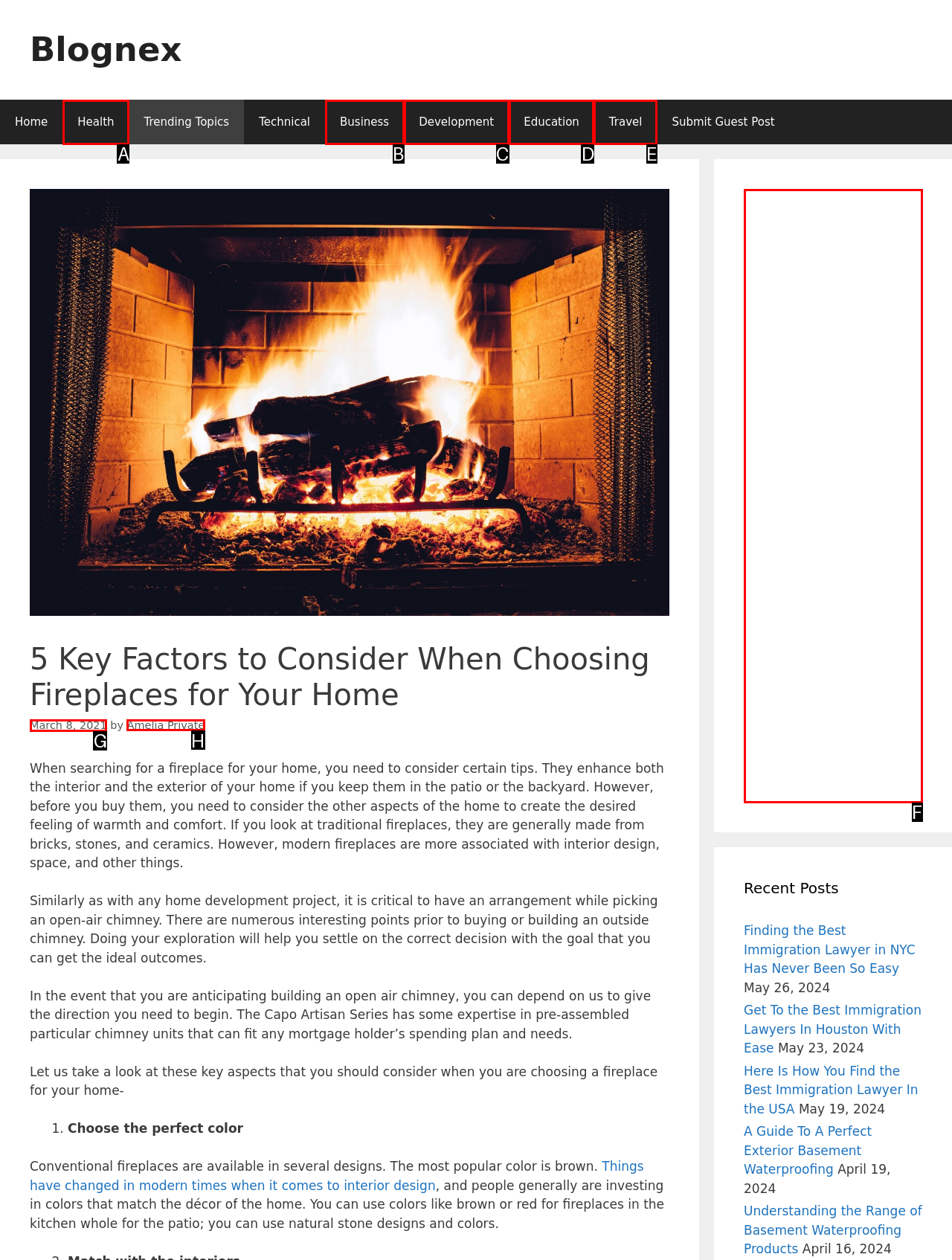Point out the correct UI element to click to carry out this instruction: Click the 'Amelia Private' link
Answer with the letter of the chosen option from the provided choices directly.

H